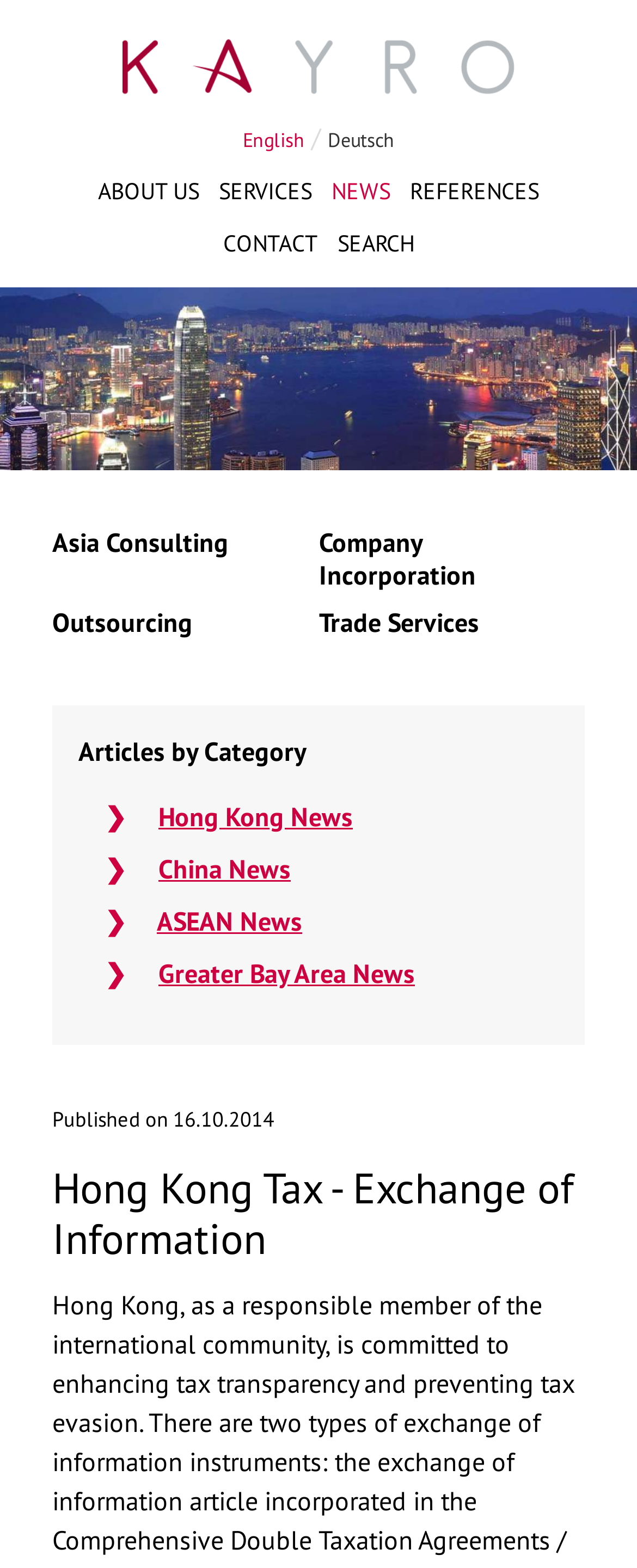Identify the bounding box for the element characterized by the following description: "January 19, 2010".

None